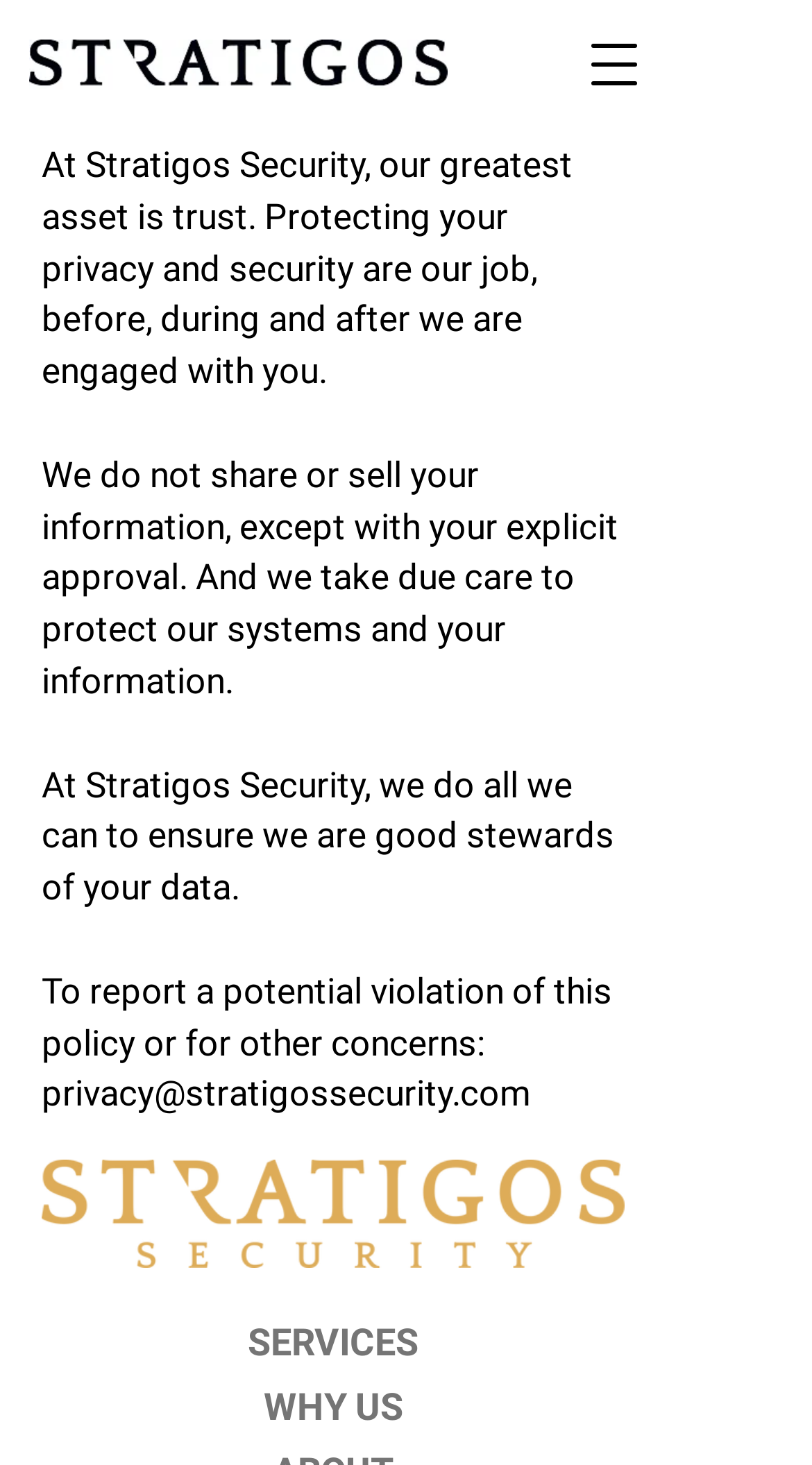Refer to the screenshot and answer the following question in detail:
How does Stratigos Security handle client information?

The webpage explicitly states that Stratigos Security does not share or sell client information, except with the client's explicit approval, which indicates their commitment to maintaining confidentiality and protecting client data.